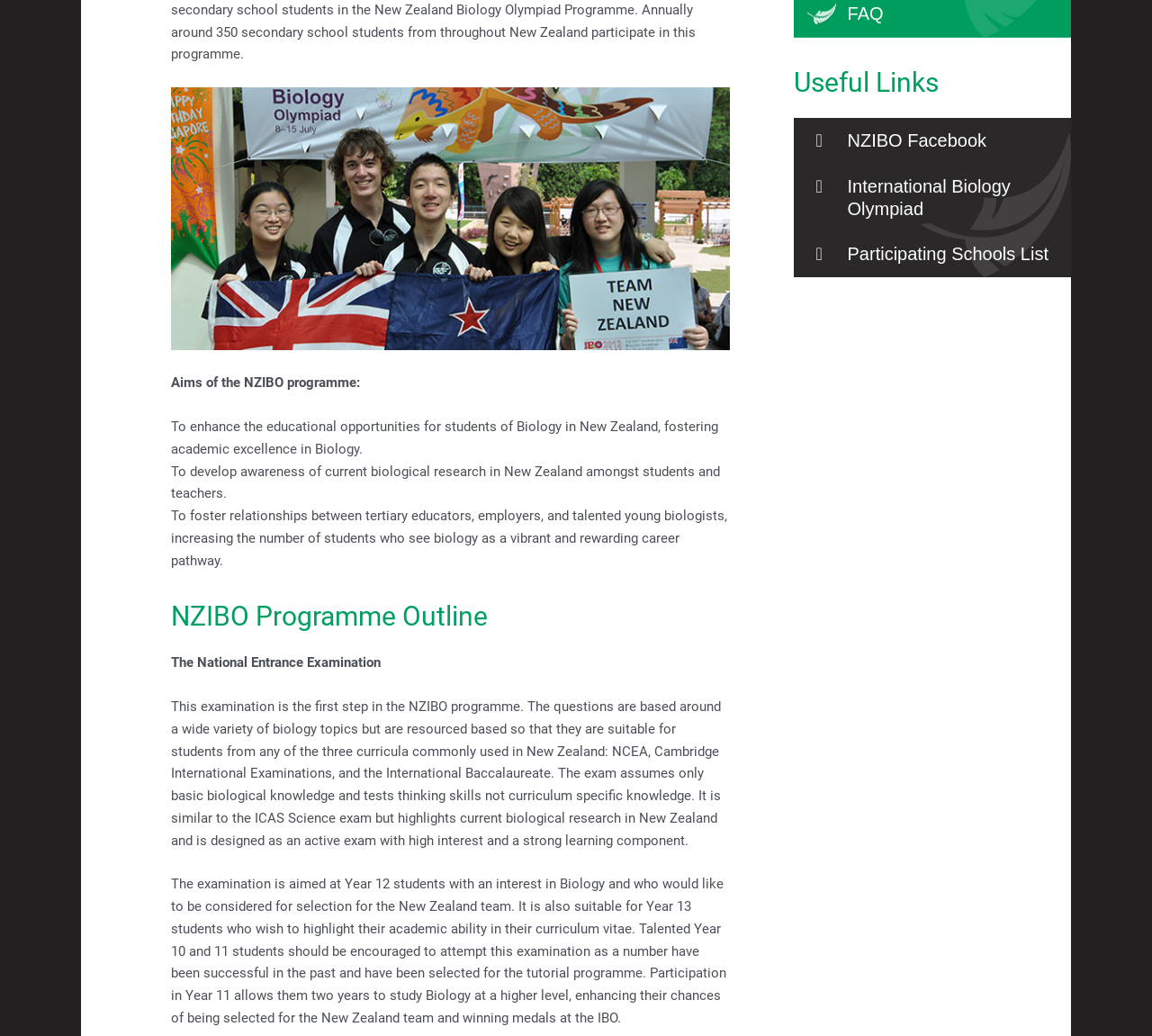Locate the bounding box of the UI element described by: "NZIBO Facebook" in the given webpage screenshot.

[0.689, 0.114, 0.93, 0.158]